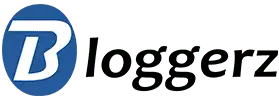Elaborate on the contents of the image in great detail.

The image prominently features the logo of "Bloggerz," characterized by a bold blue circular background with a stylized letter "B" integrated into the design. The word "loggerz" follows in a sleek, modern font, suggesting a contemporary and dynamic online platform. This logo represents a blogging website focused on sharing knowledge, specifically on topics such as advanced object-oriented programming (OOP), as indicated by the context of the surrounding content. The logo's design and color palette aim to convey professionalism and creativity, appealing to a community interested in technology and education.